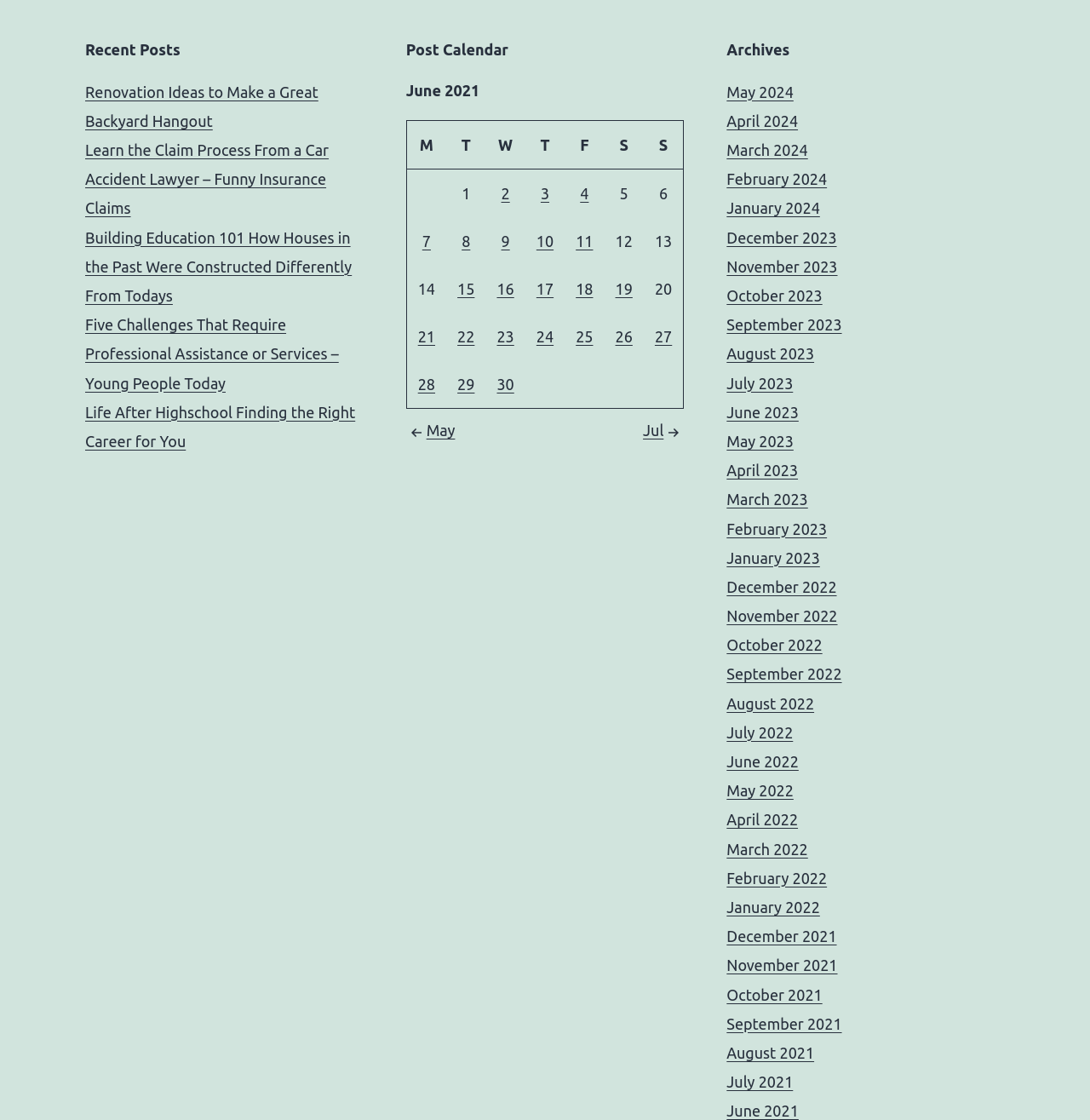Find and indicate the bounding box coordinates of the region you should select to follow the given instruction: "View posts published on June 2, 2021".

[0.446, 0.151, 0.482, 0.194]